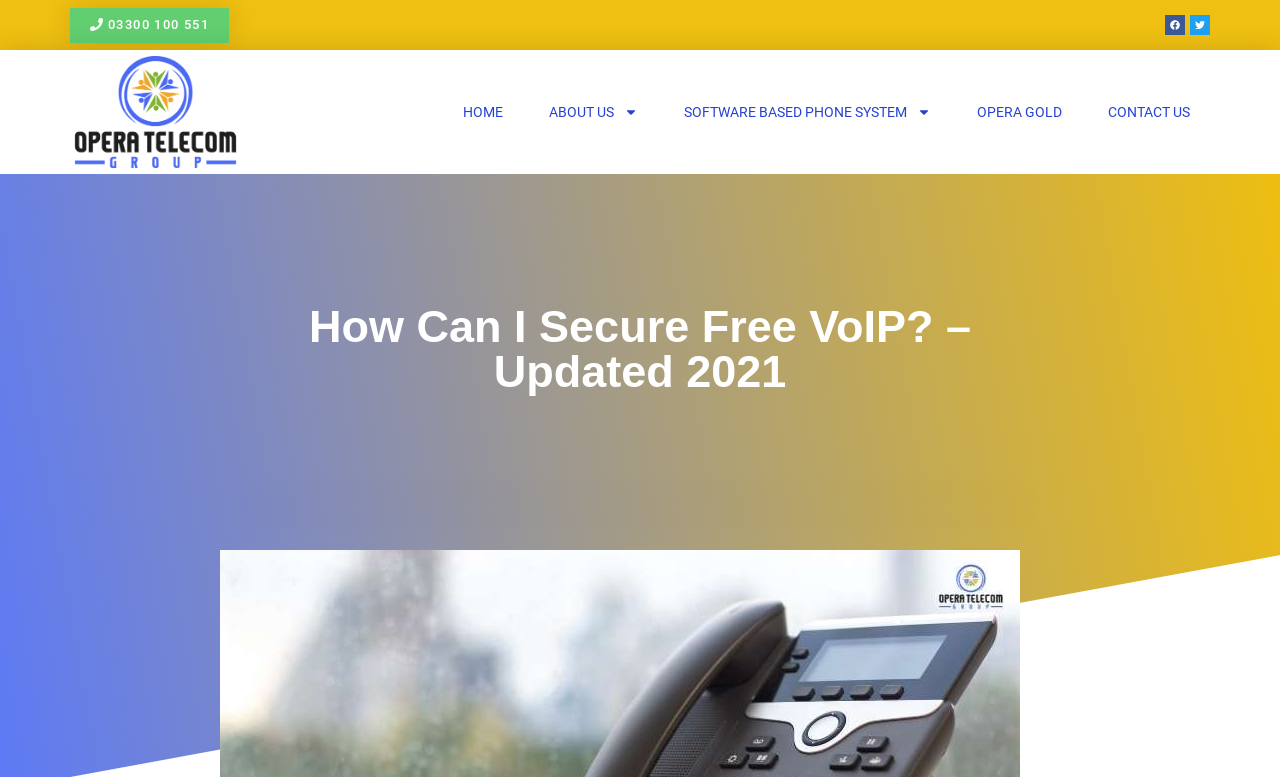Please locate the bounding box coordinates for the element that should be clicked to achieve the following instruction: "Contact the website via CONTACT US". Ensure the coordinates are given as four float numbers between 0 and 1, i.e., [left, top, right, bottom].

[0.85, 0.085, 0.945, 0.203]